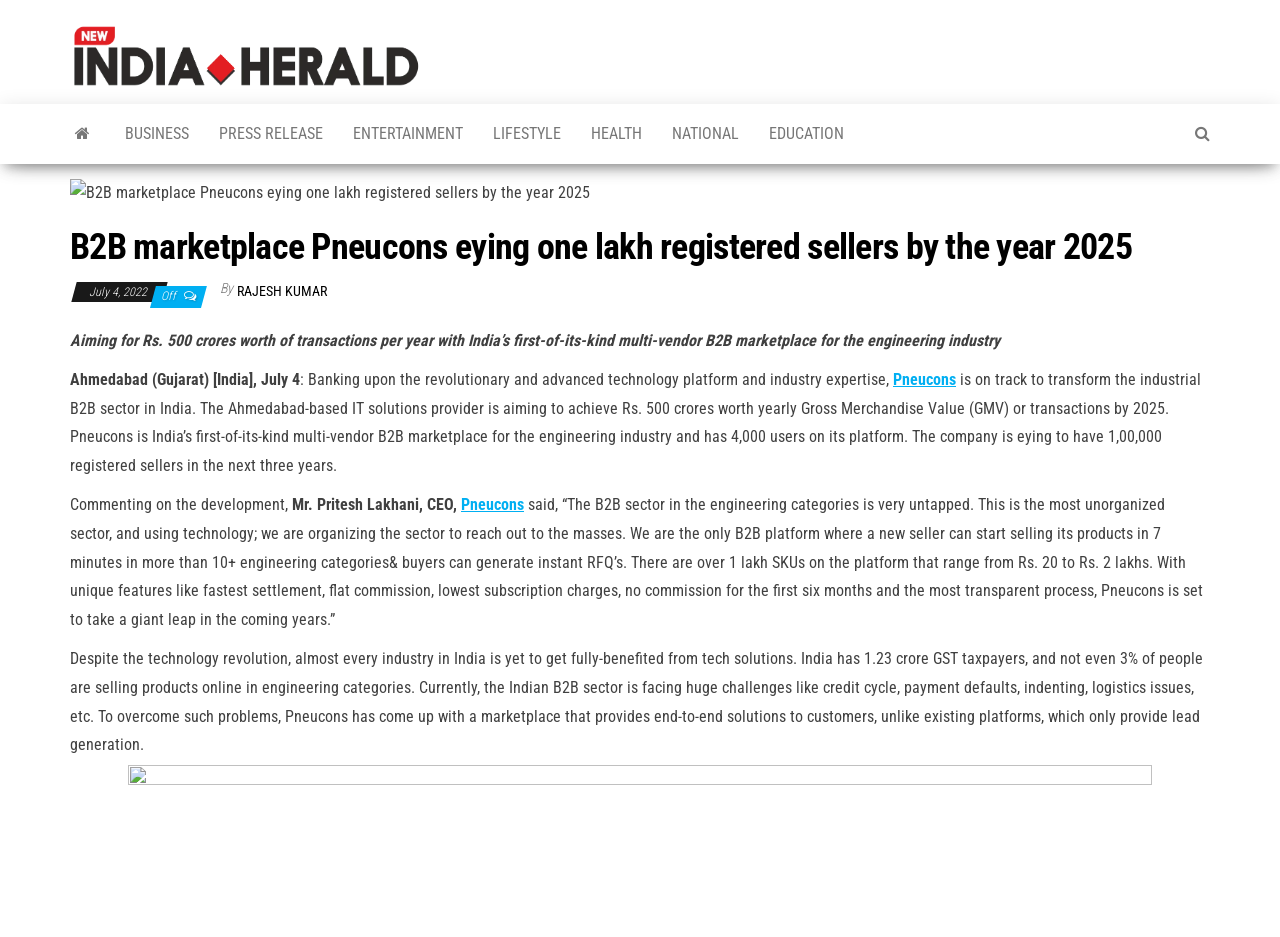Analyze the image and provide a detailed answer to the question: What is the name of the CEO of Pneucons?

I found the answer by reading the text content of the webpage, specifically the sentence 'Commenting on the development, Mr. Pritesh Lakhani, CEO,' which mentions the name of the CEO of Pneucons.